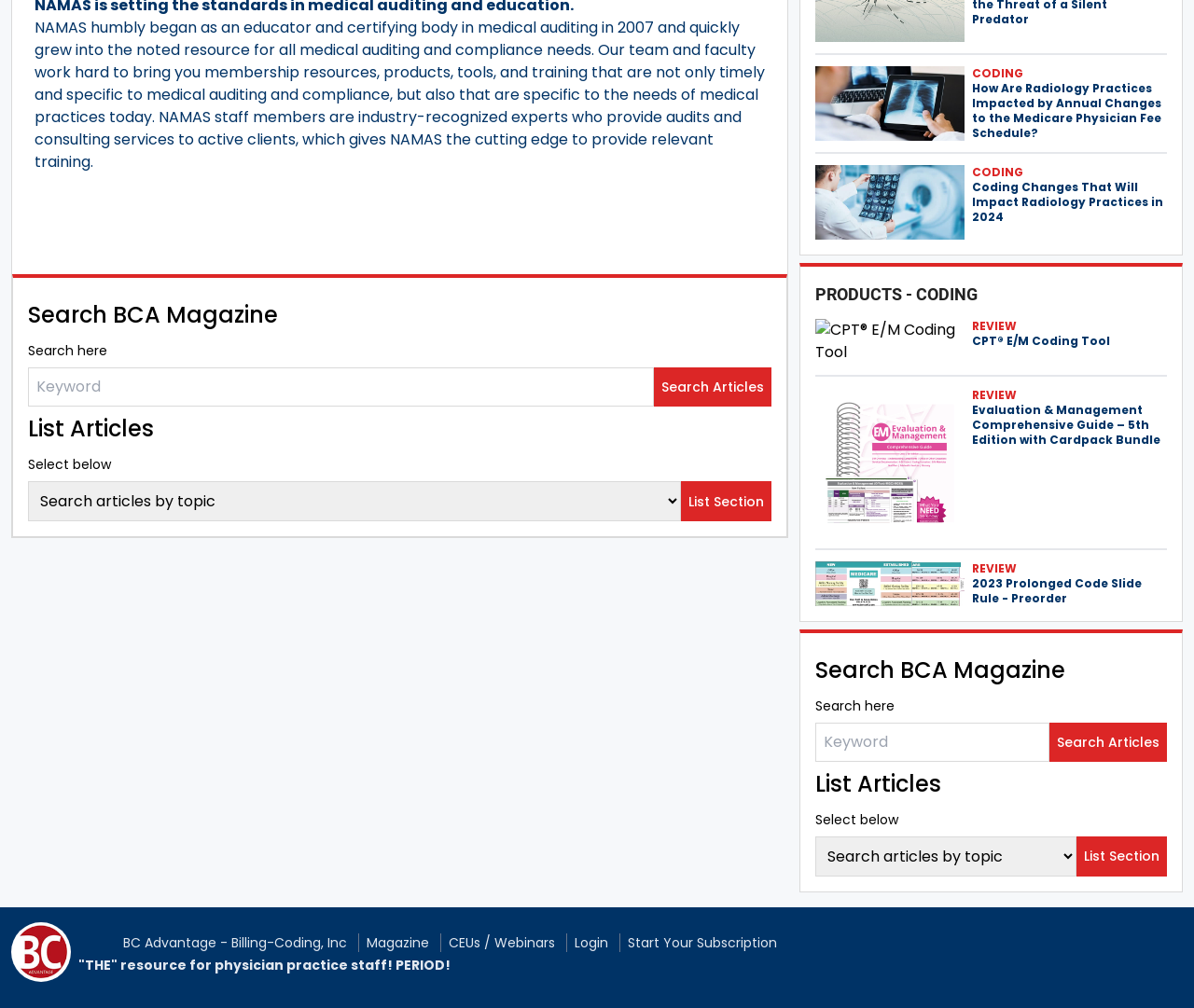Could you locate the bounding box coordinates for the section that should be clicked to accomplish this task: "Go to the Recipes page".

None